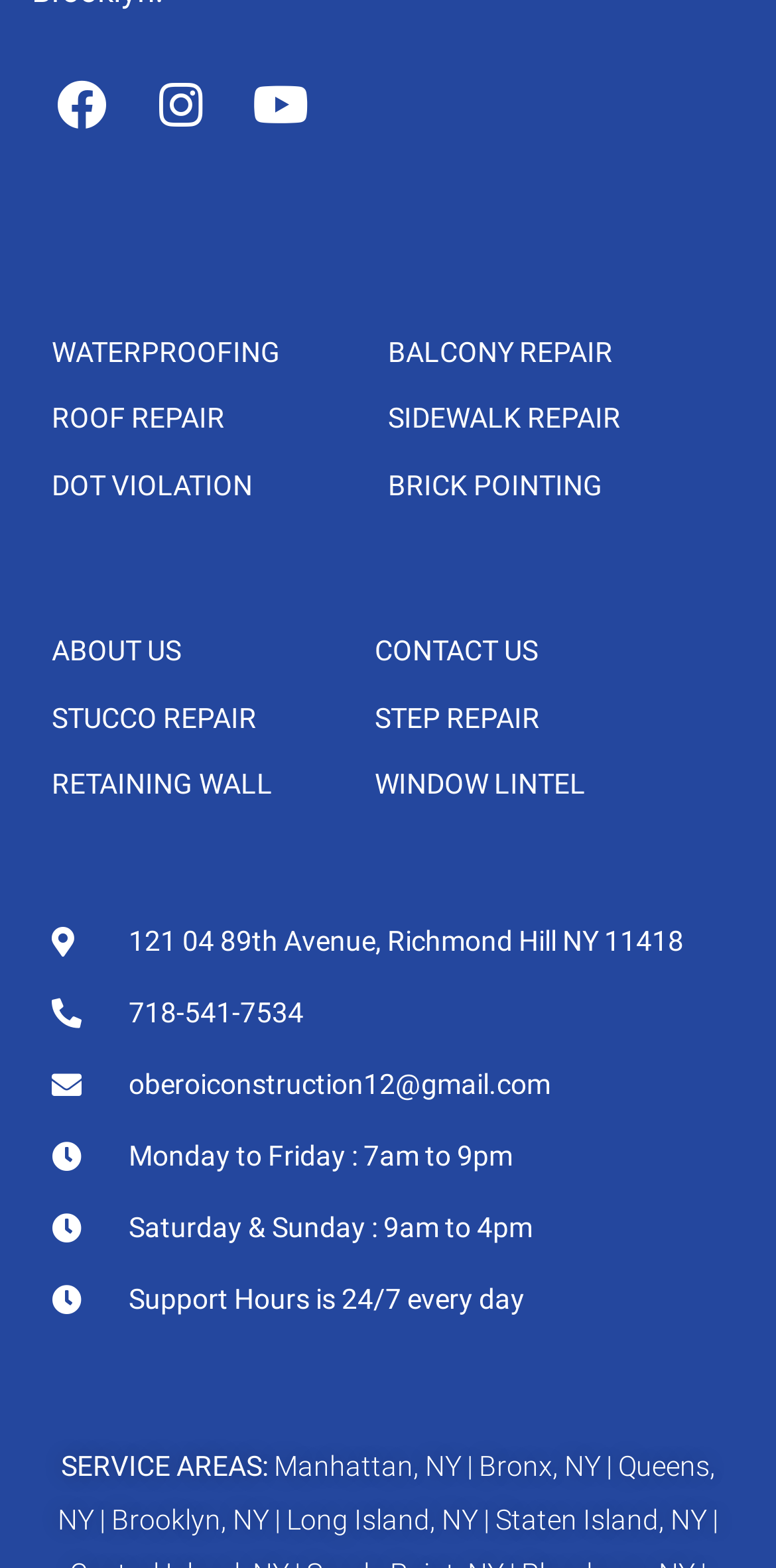Determine the bounding box coordinates for the clickable element required to fulfill the instruction: "Get support 24/7". Provide the coordinates as four float numbers between 0 and 1, i.e., [left, top, right, bottom].

[0.067, 0.816, 0.933, 0.842]